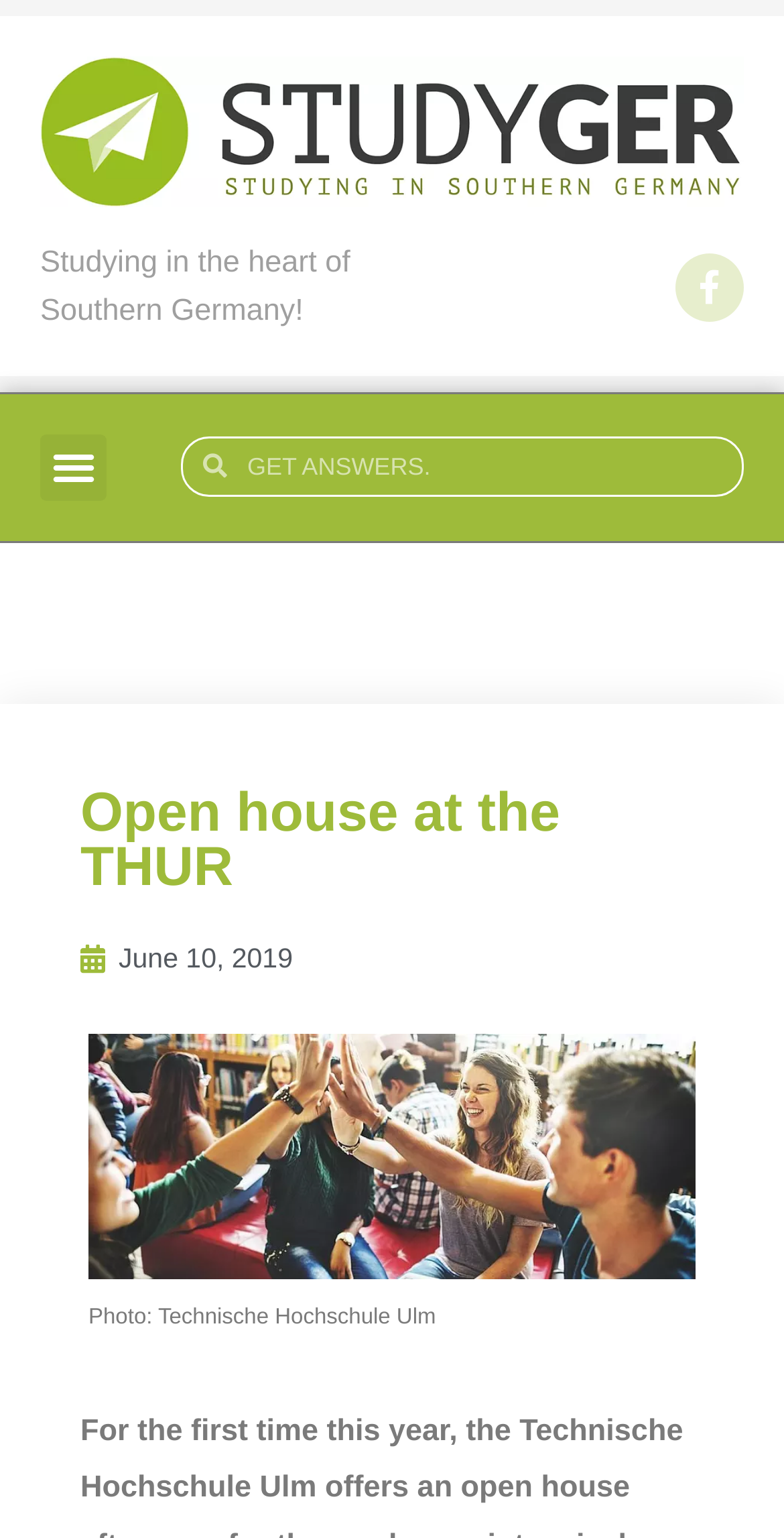Provide the bounding box coordinates for the specified HTML element described in this description: "parent_node: Search name="s" placeholder="get answers."". The coordinates should be four float numbers ranging from 0 to 1, in the format [left, top, right, bottom].

[0.29, 0.285, 0.946, 0.322]